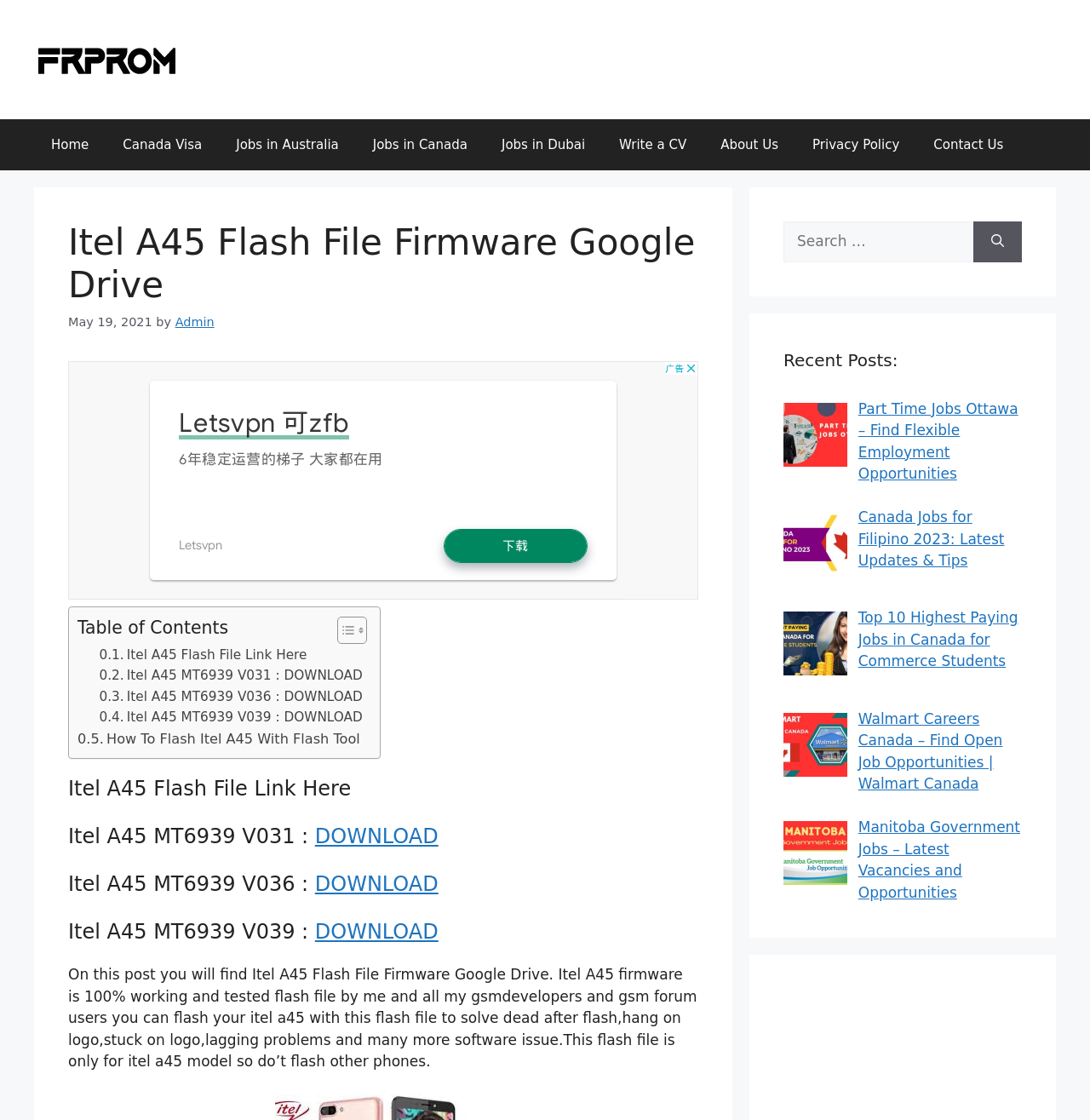Who is the author of the flash file?
Please answer the question with a single word or phrase, referencing the image.

Admin